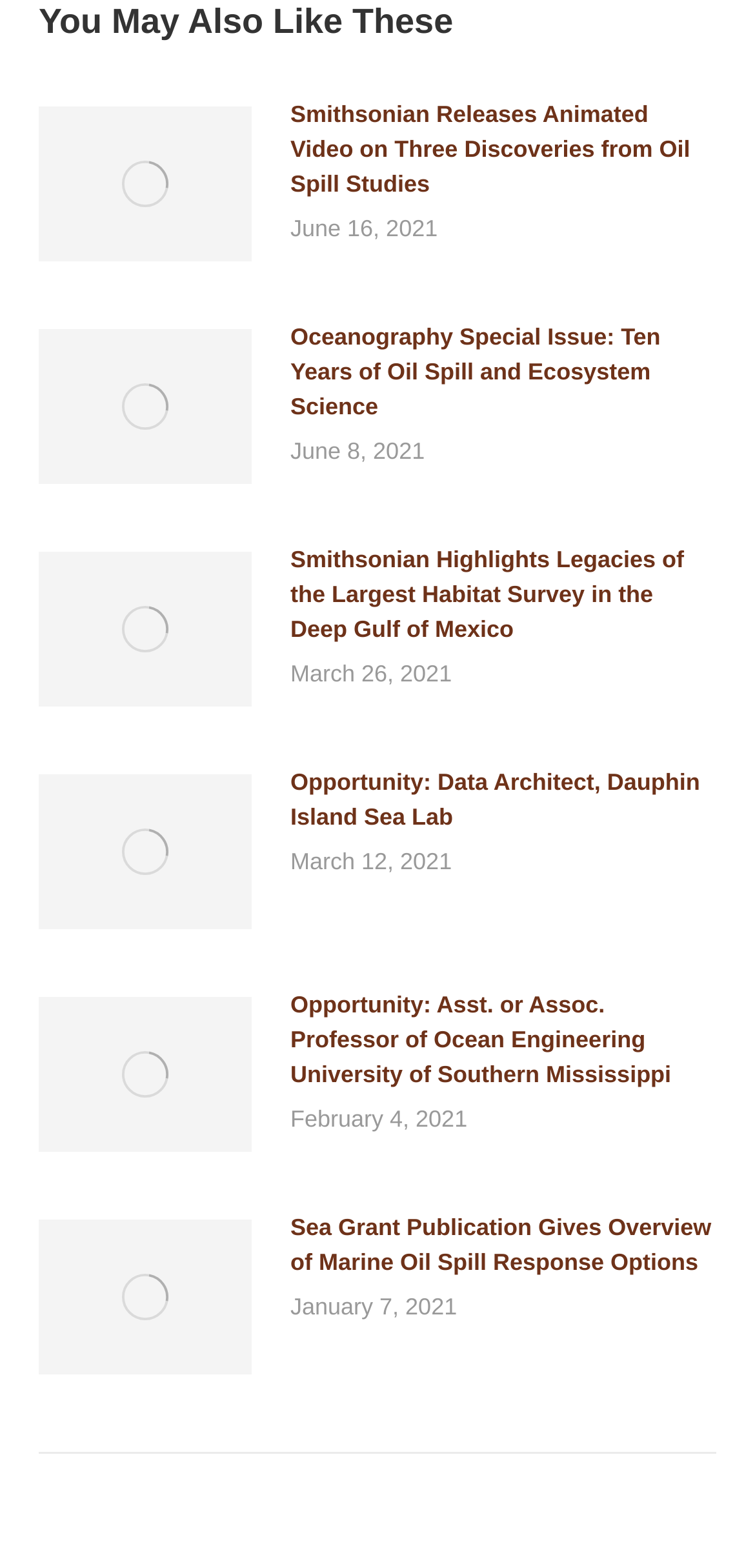Specify the bounding box coordinates of the area to click in order to execute this command: 'View Bereavement Gifts'. The coordinates should consist of four float numbers ranging from 0 to 1, and should be formatted as [left, top, right, bottom].

None